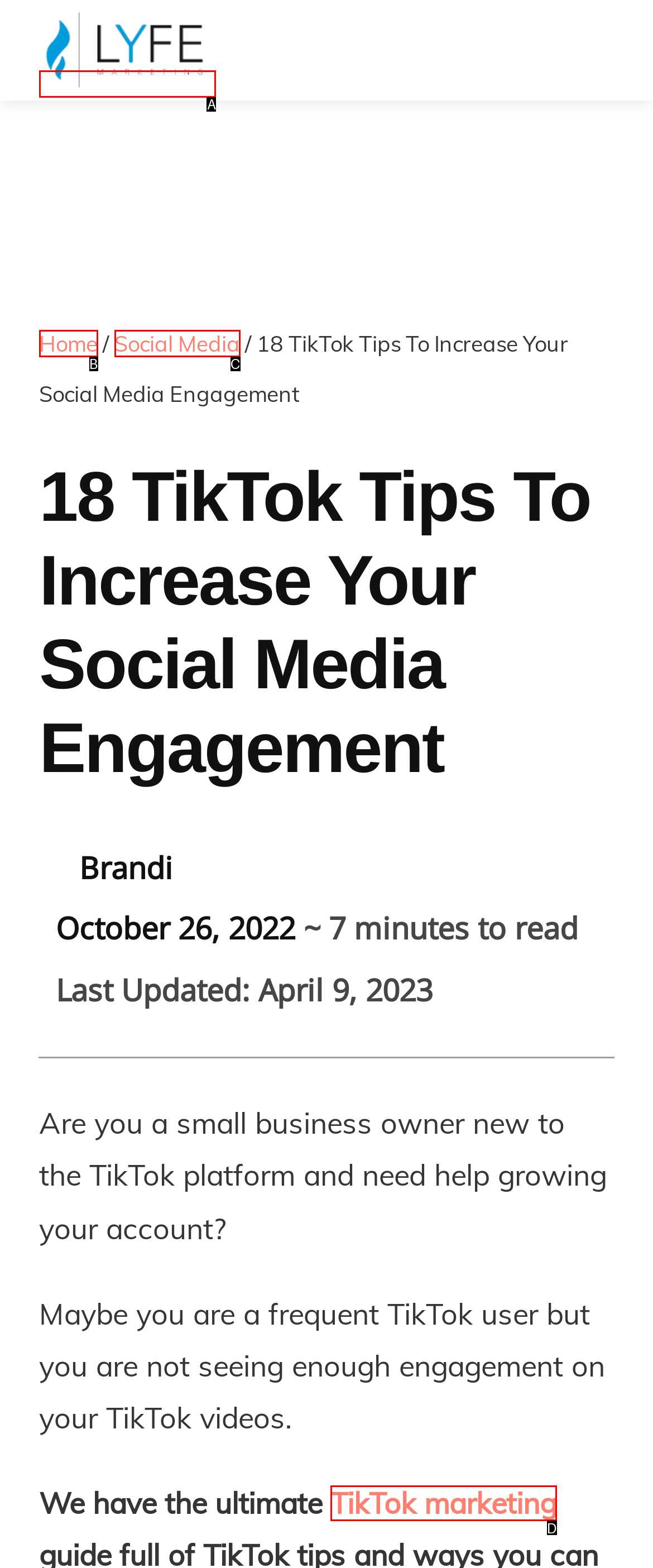Please provide the letter of the UI element that best fits the following description: Social Media
Respond with the letter from the given choices only.

C